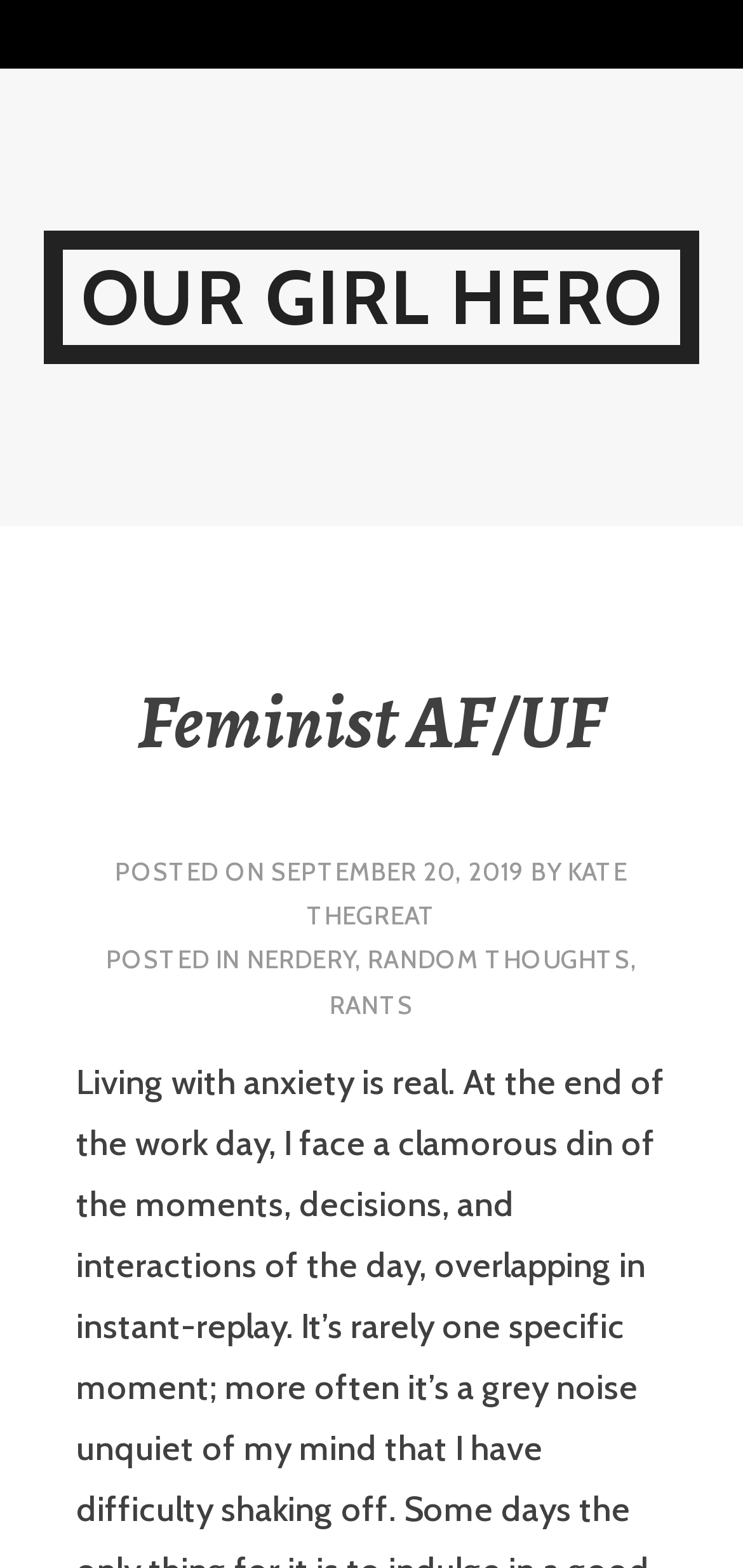Identify the bounding box coordinates for the UI element described as: "September 20, 2019February 27, 2021".

[0.365, 0.546, 0.706, 0.565]